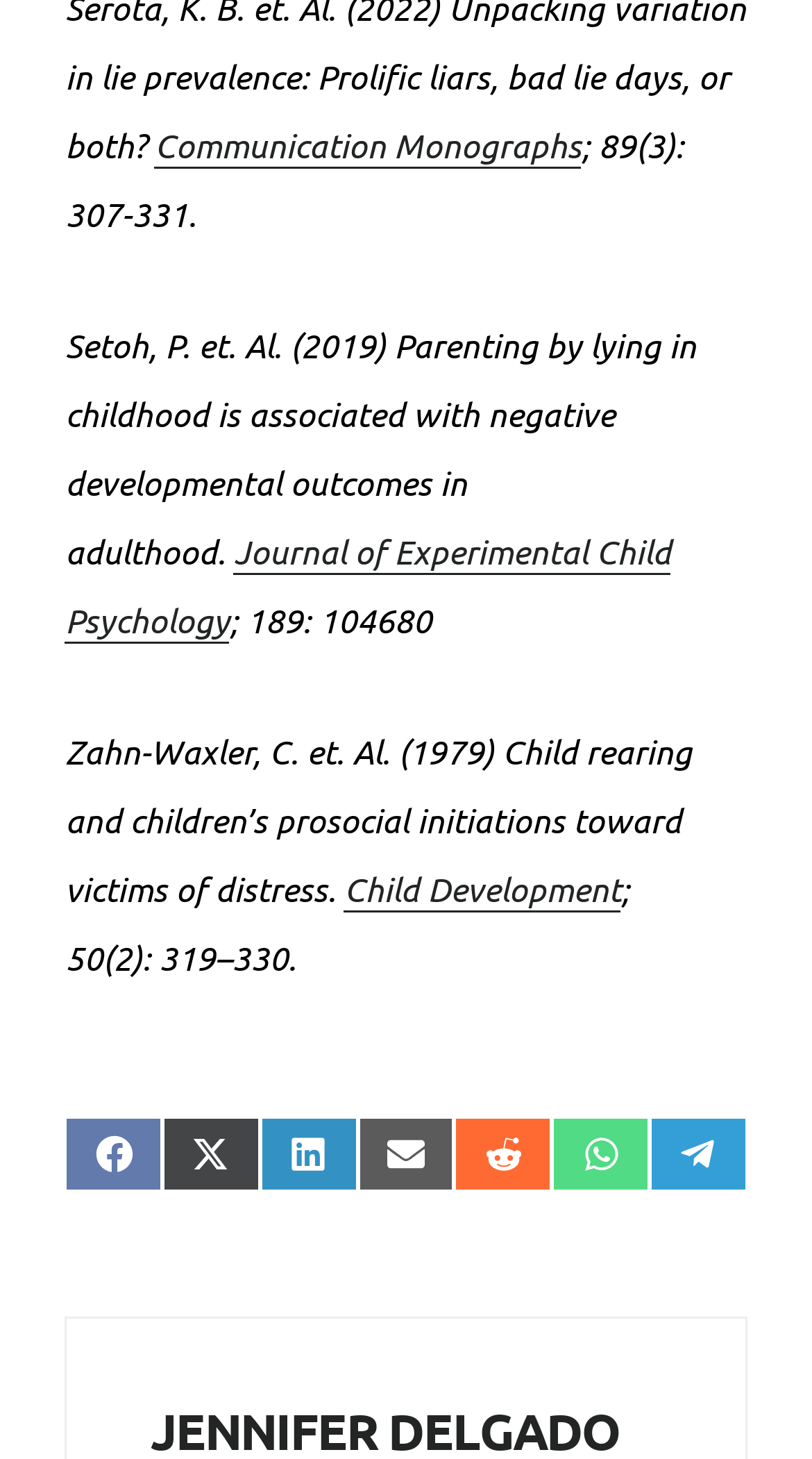Please give the bounding box coordinates of the area that should be clicked to fulfill the following instruction: "View Child Development article". The coordinates should be in the format of four float numbers from 0 to 1, i.e., [left, top, right, bottom].

[0.424, 0.594, 0.765, 0.625]